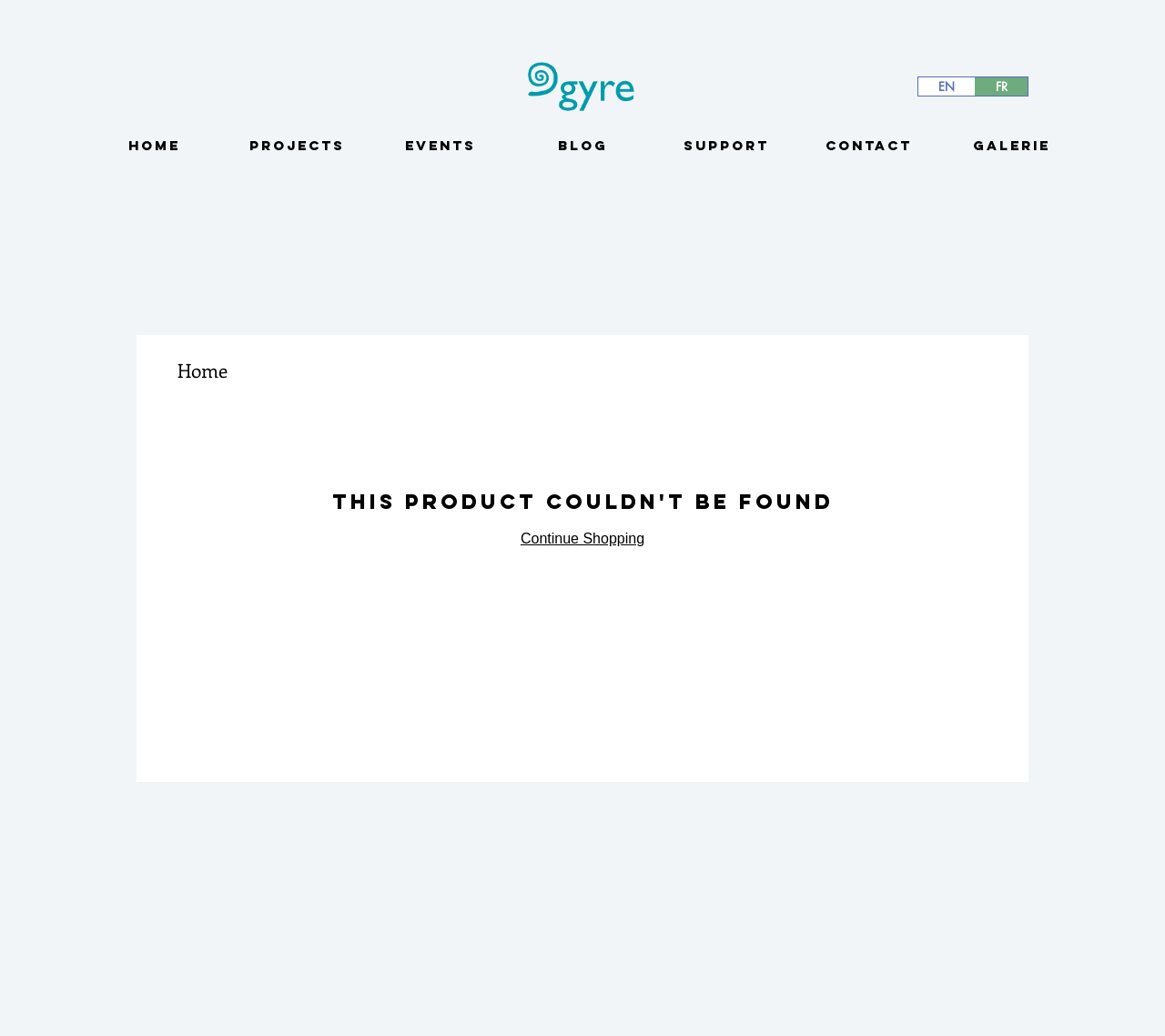Locate the bounding box coordinates of the clickable part needed for the task: "View Projects".

[0.194, 0.133, 0.316, 0.148]